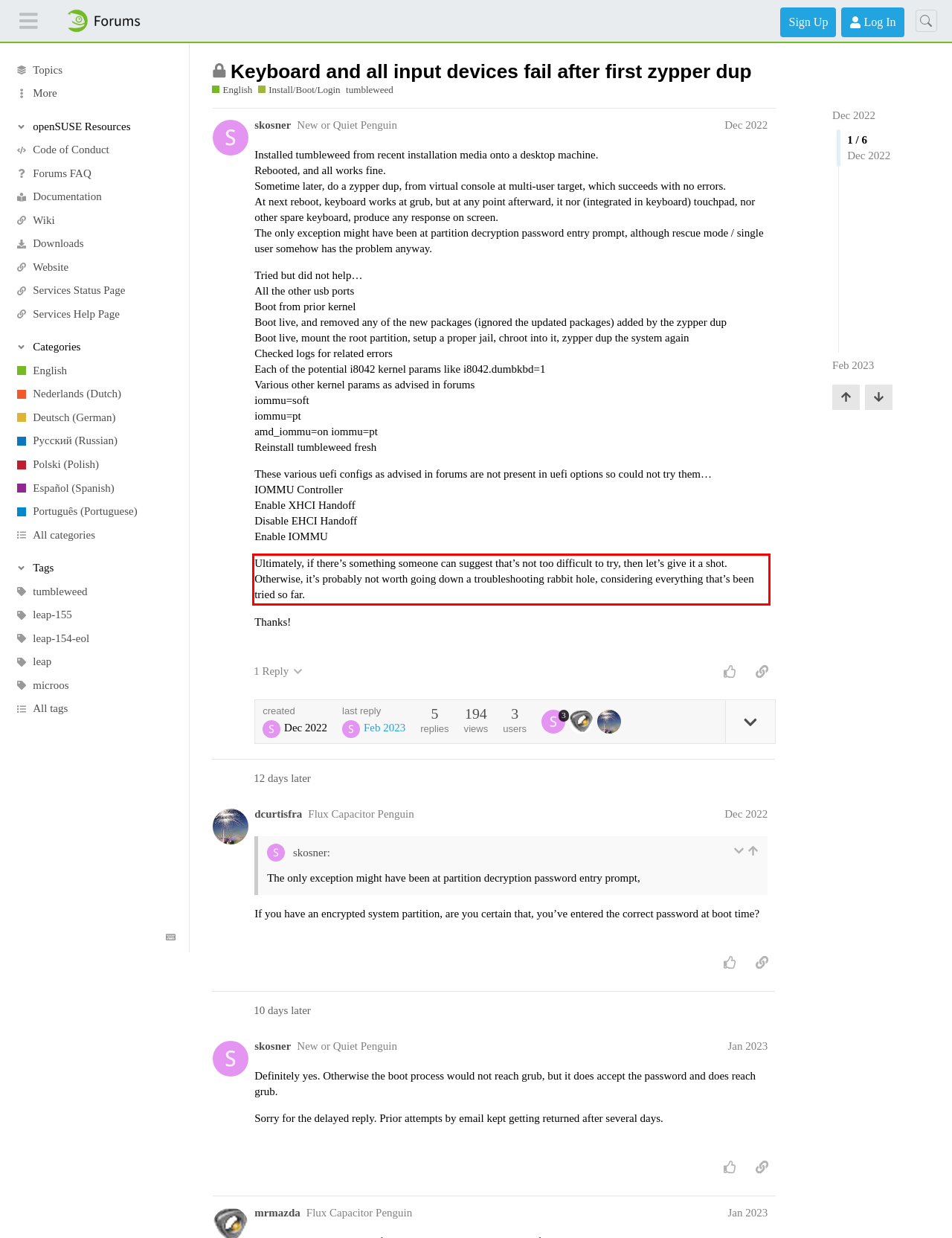Review the screenshot of the webpage and recognize the text inside the red rectangle bounding box. Provide the extracted text content.

Ultimately, if there’s something someone can suggest that’s not too difficult to try, then let’s give it a shot. Otherwise, it’s probably not worth going down a troubleshooting rabbit hole, considering everything that’s been tried so far.